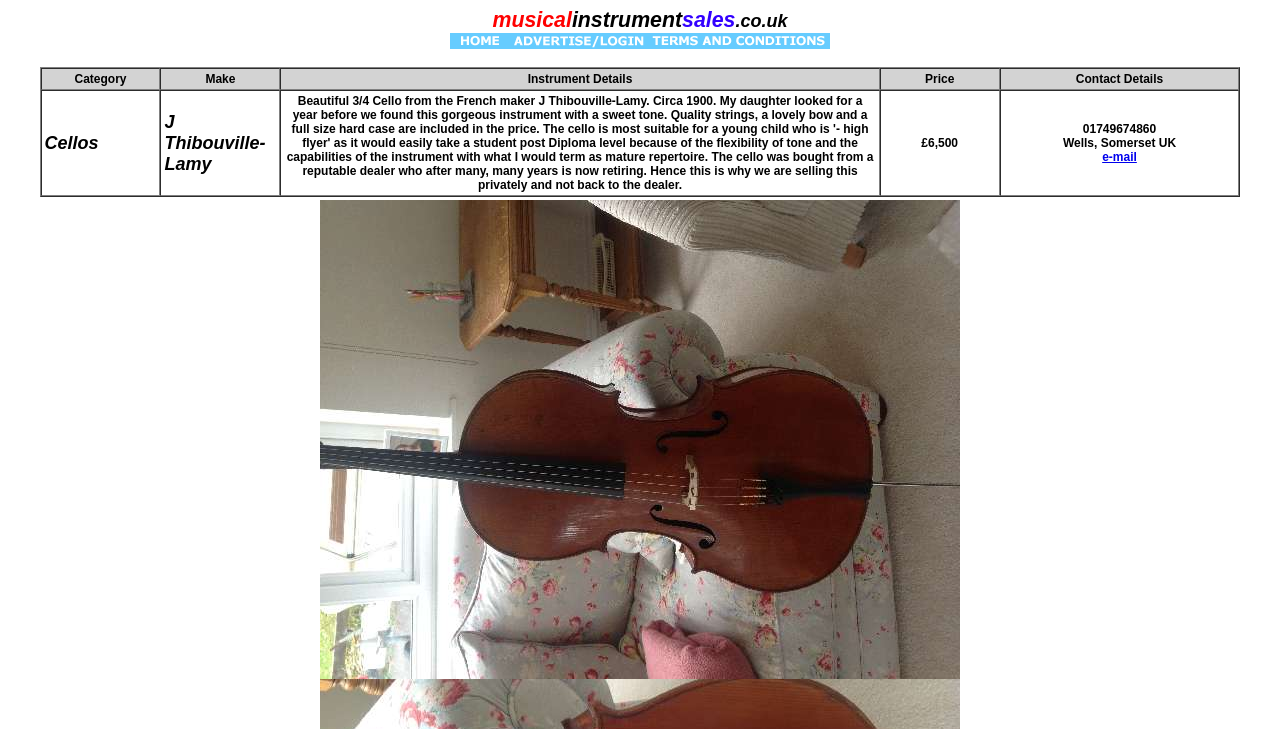Summarize the webpage in an elaborate manner.

This webpage appears to be a musical instrument sales platform, specifically featuring photo adverts of various instruments. At the top, there is a header section with the website's name, "musicalinstrumentsales.co.uk". Below the header, there are three images, each linked to a separate page, arranged horizontally across the page. These images likely showcase different musical instruments.

The main content of the page is a table with multiple rows, each representing a specific musical instrument for sale. The table has five columns: Category, Make, Instrument Details, Price, and Contact Details. The first row of the table displays the column headers. 

The first instrument listed is a cello from the French maker J Thibouville-Lamy, circa 1900. The description provides detailed information about the instrument, including its features, suitability, and history. The price of the cello is £6,500, and the contact details include a phone number and an email address, which is linked to a separate page.